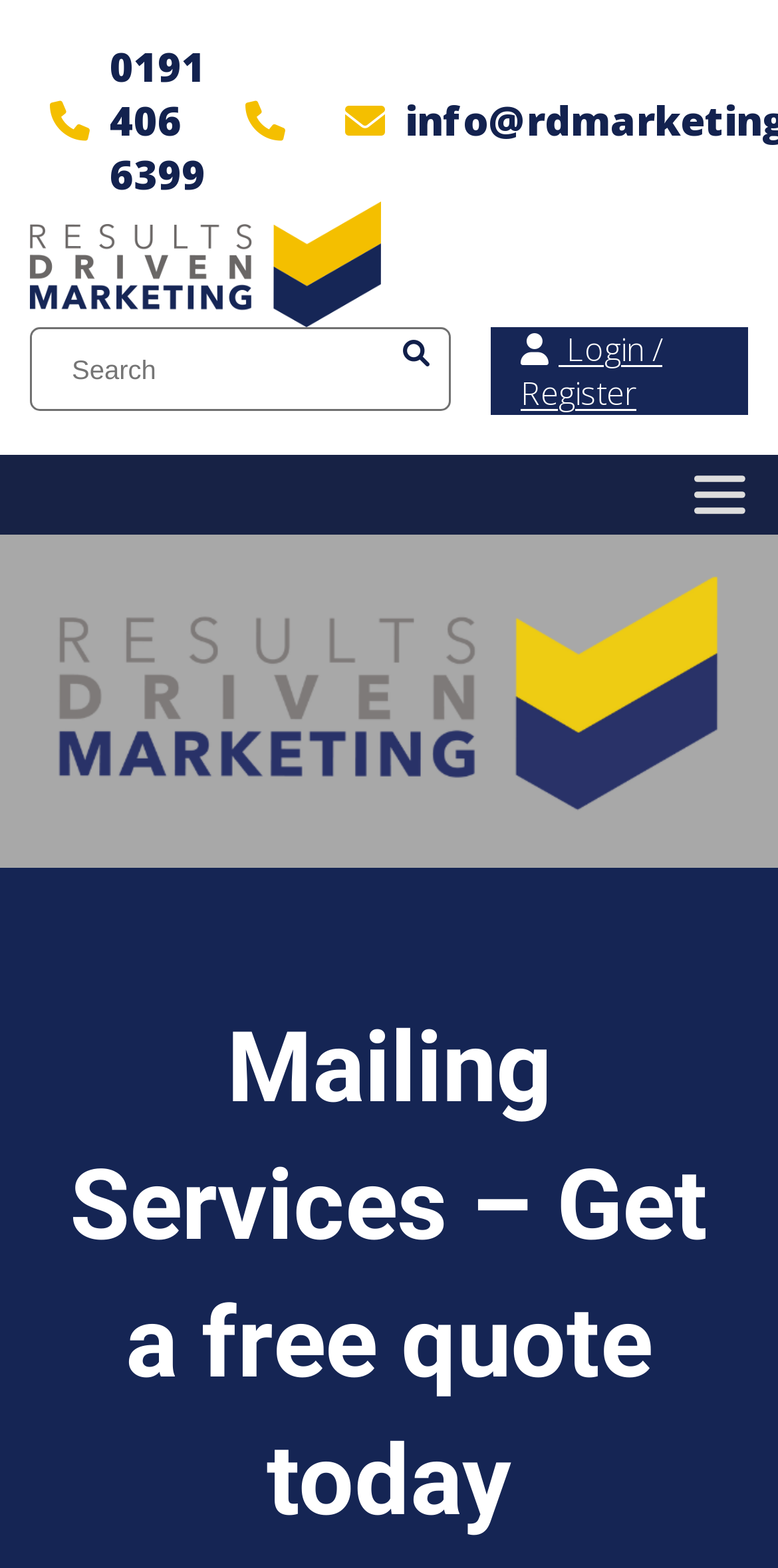What is the image about?
Please answer the question with as much detail and depth as you can.

I looked at the image element and found that its alt text is 'Mailing Services – Get a free quote today', indicating that the image is related to mailing services.